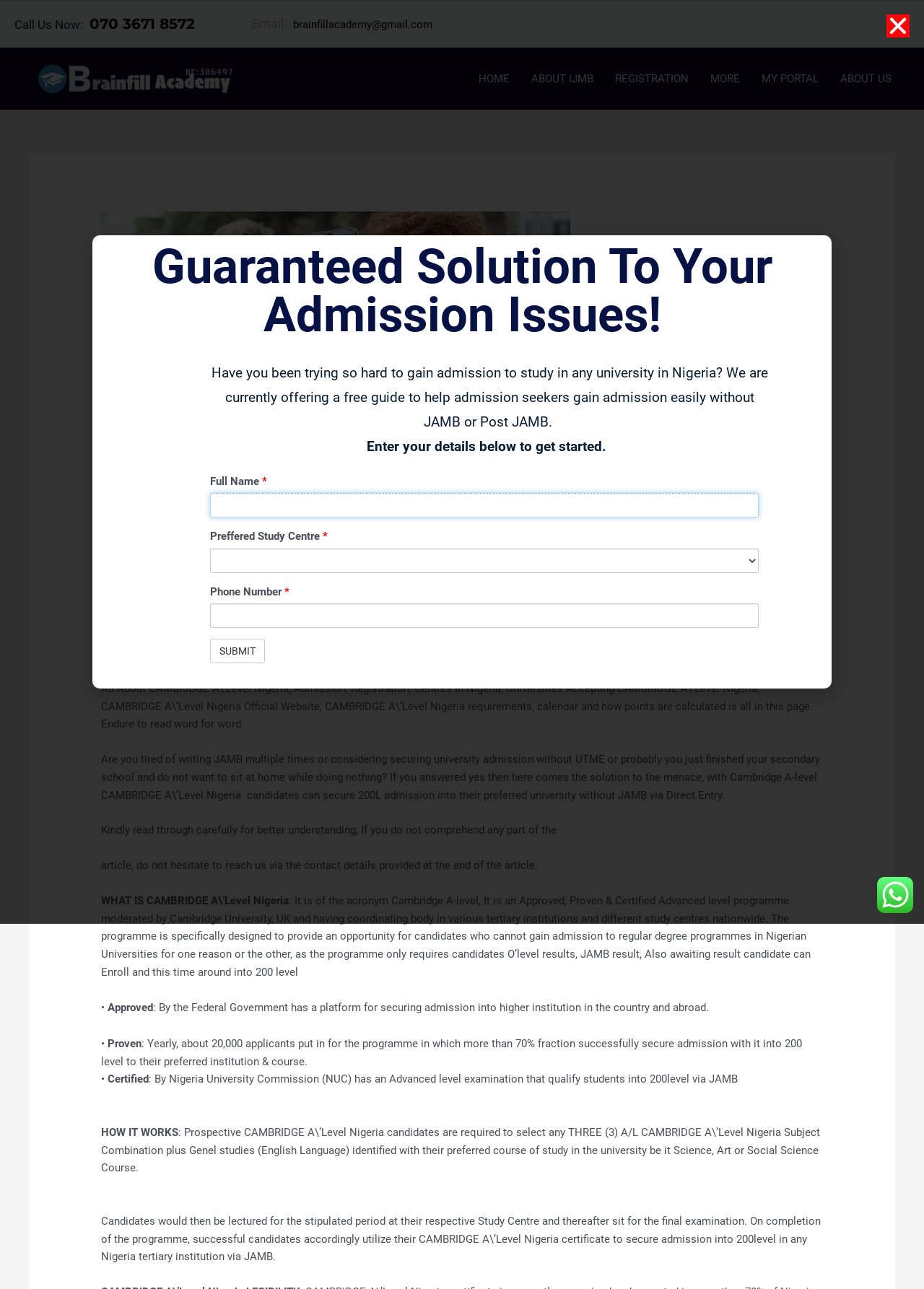Provide a one-word or short-phrase answer to the question:
What is the name of the university leading the consortium of partnering universities?

University of Ibadan